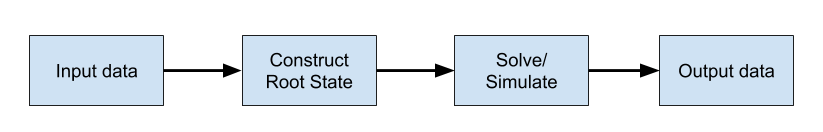What is the purpose of runners in the decision stack?
Make sure to answer the question with a detailed and comprehensive explanation.

The flowchart effectively communicates how runners facilitate the transformation of input data into actionable solutions, highlighting their role in modeling and decision-making environments, which is the primary purpose of runners in the decision stack.